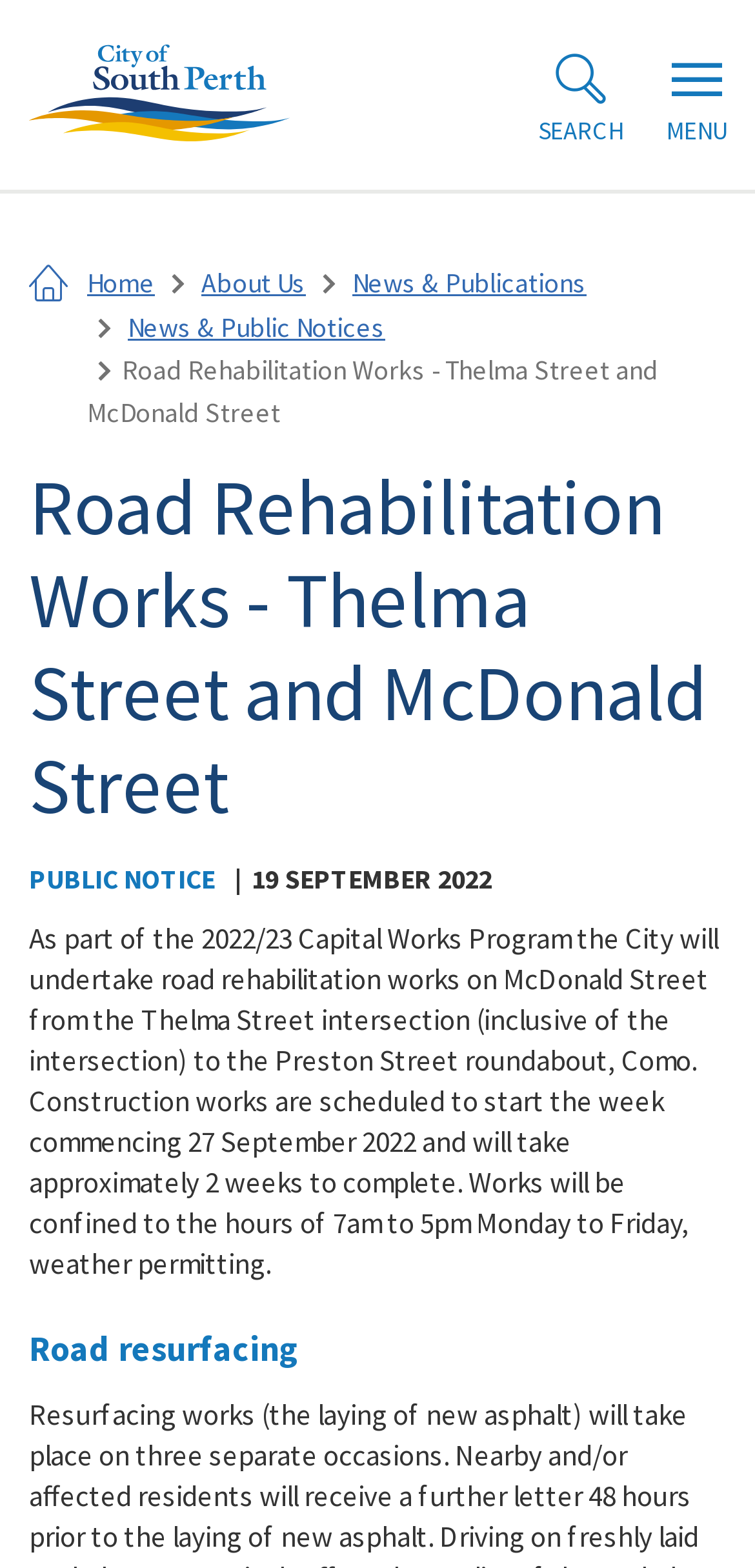Describe every aspect of the webpage in a detailed manner.

The webpage is about road rehabilitation works on Thelma Street and McDonald Street. At the top left, there is a link to the "City of South Perth" with an accompanying image of the city's logo. On the top right, there are two buttons, one for searching and one for the menu.

Below the top section, there are several links to different pages, including "Home", "About Us", "News & Publications", and "News & Public Notices". These links are arranged horizontally across the page.

The main content of the page is headed by a title "Road Rehabilitation Works - Thelma Street and McDonald Street", which is followed by a public notice section. The public notice section includes a date "19 SEPTEMBER 2022" and a detailed description of the road rehabilitation works, including the location, schedule, and duration of the project.

Further down the page, there is a section headed "Road resurfacing", although it does not contain any additional information. Overall, the page provides information about the road rehabilitation works on Thelma Street and McDonald Street, including the details of the project and its schedule.